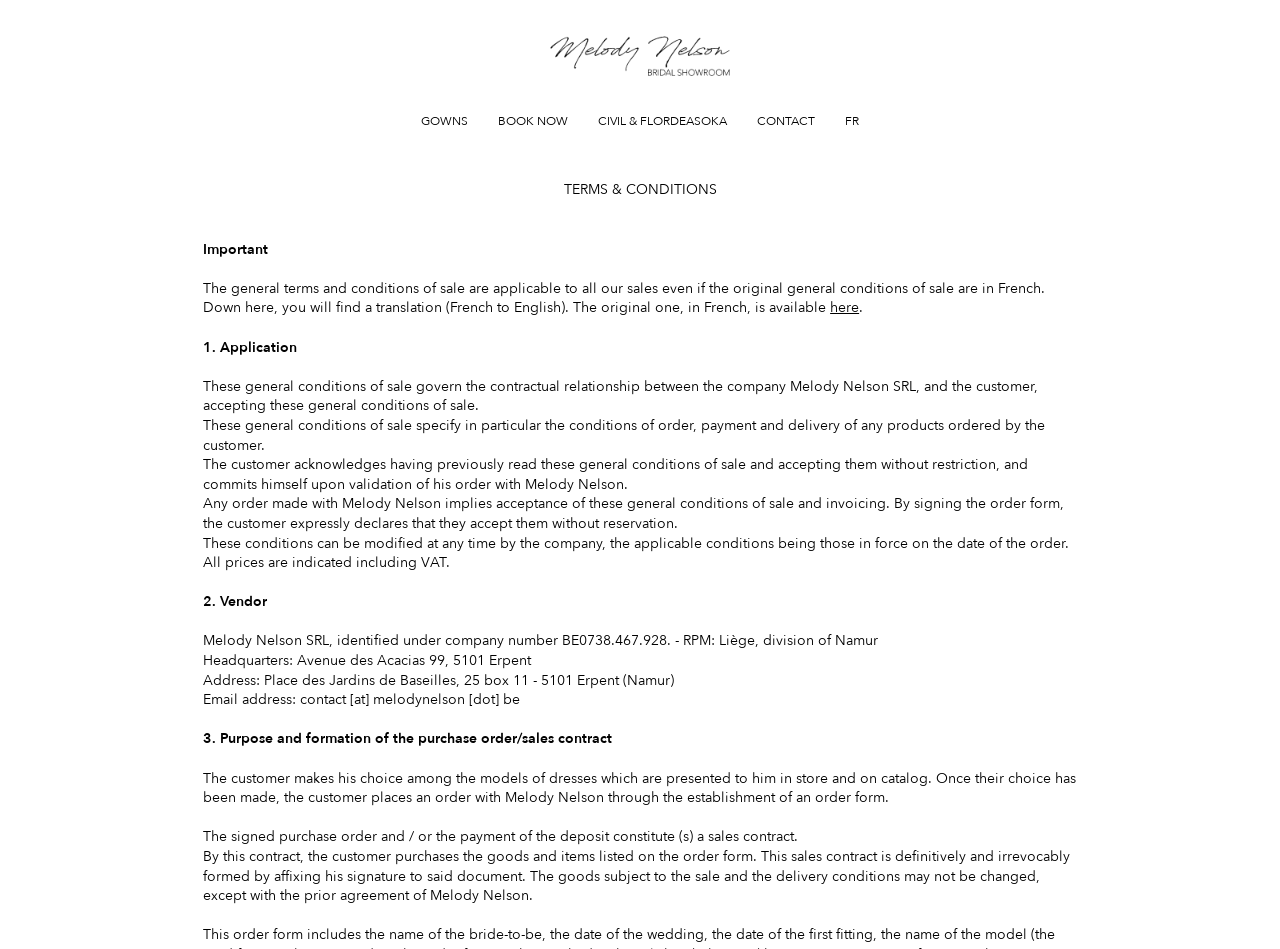What is the company number of Melody Nelson SRL?
Answer with a single word or phrase by referring to the visual content.

BE0738.467.928